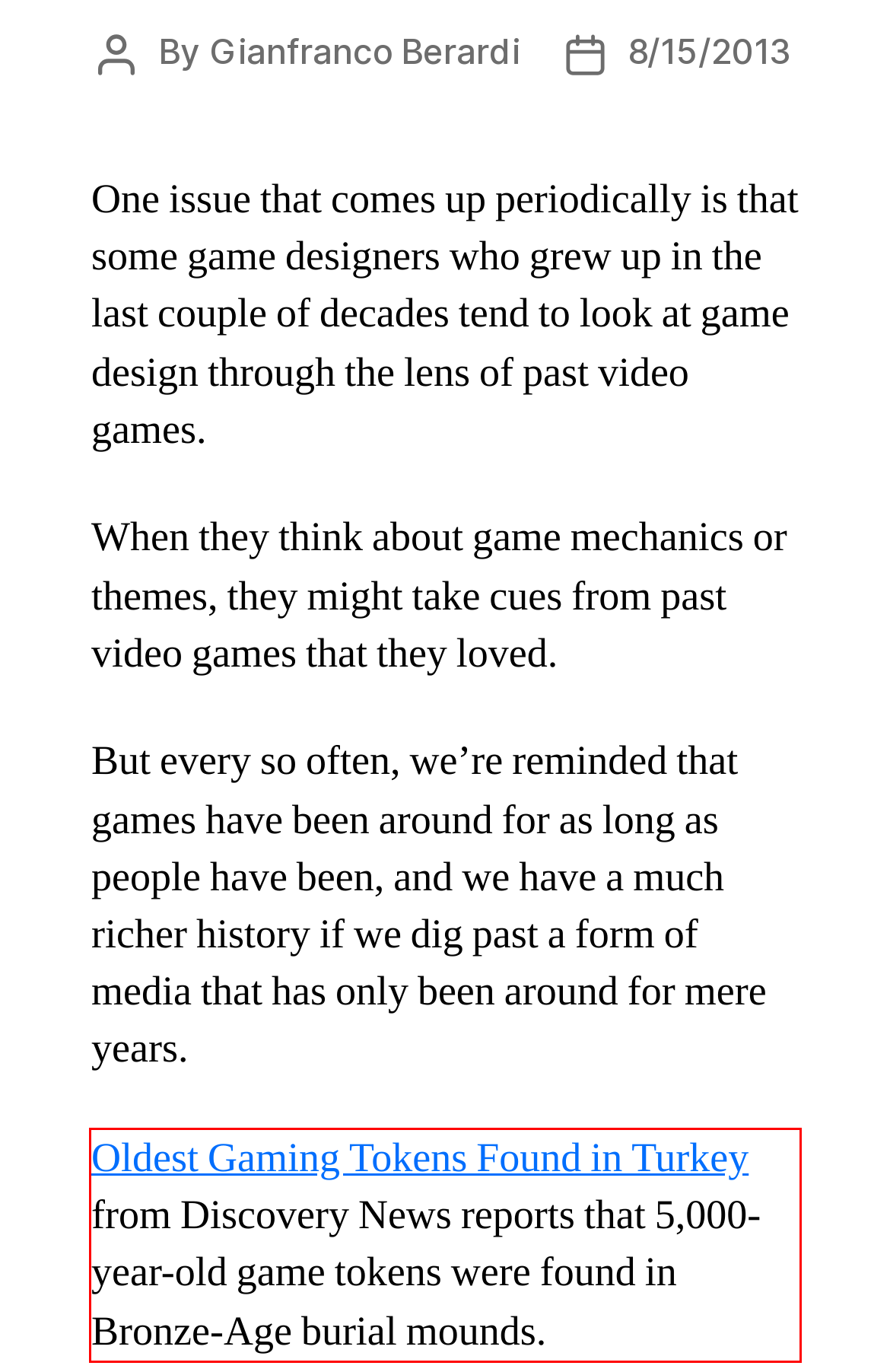Please perform OCR on the text within the red rectangle in the webpage screenshot and return the text content.

Oldest Gaming Tokens Found in Turkey from Discovery News reports that 5,000-year-old game tokens were found in Bronze-Age burial mounds.